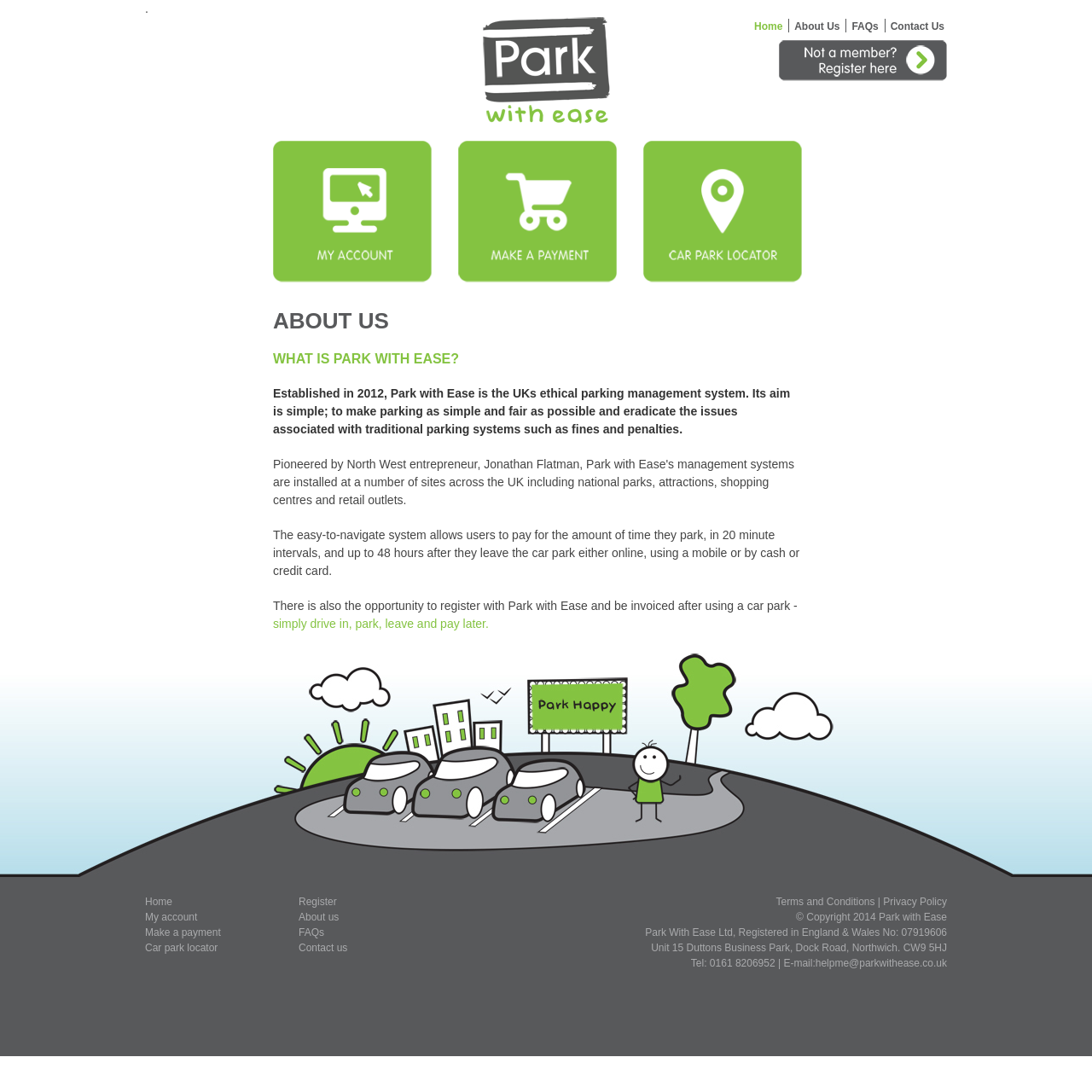Please find the bounding box coordinates of the element's region to be clicked to carry out this instruction: "Click on the 'Make a payment' link".

[0.42, 0.249, 0.565, 0.261]